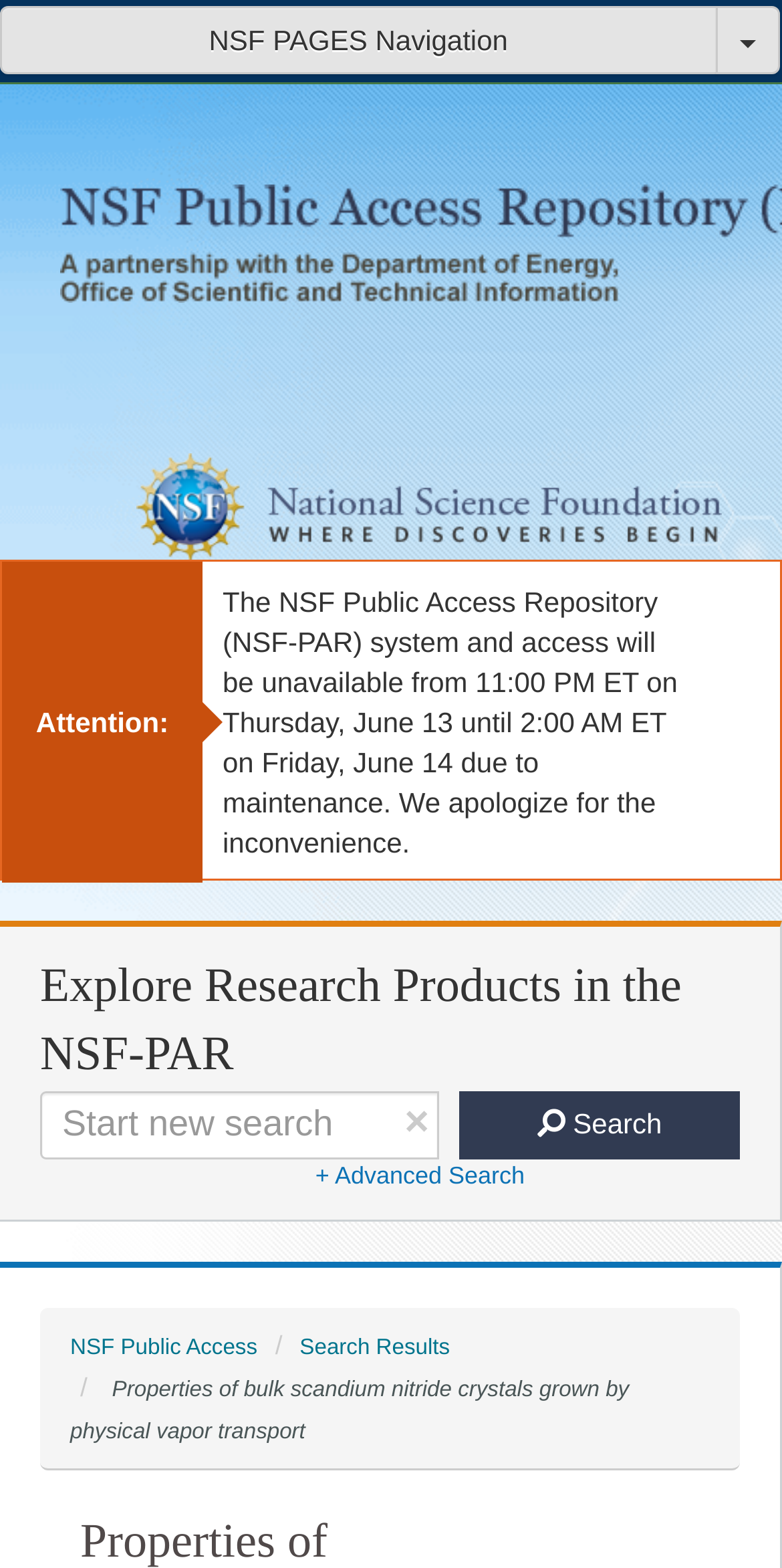Identify the bounding box coordinates of the element to click to follow this instruction: 'Visit NSF Public Access'. Ensure the coordinates are four float values between 0 and 1, provided as [left, top, right, bottom].

[0.09, 0.852, 0.329, 0.867]